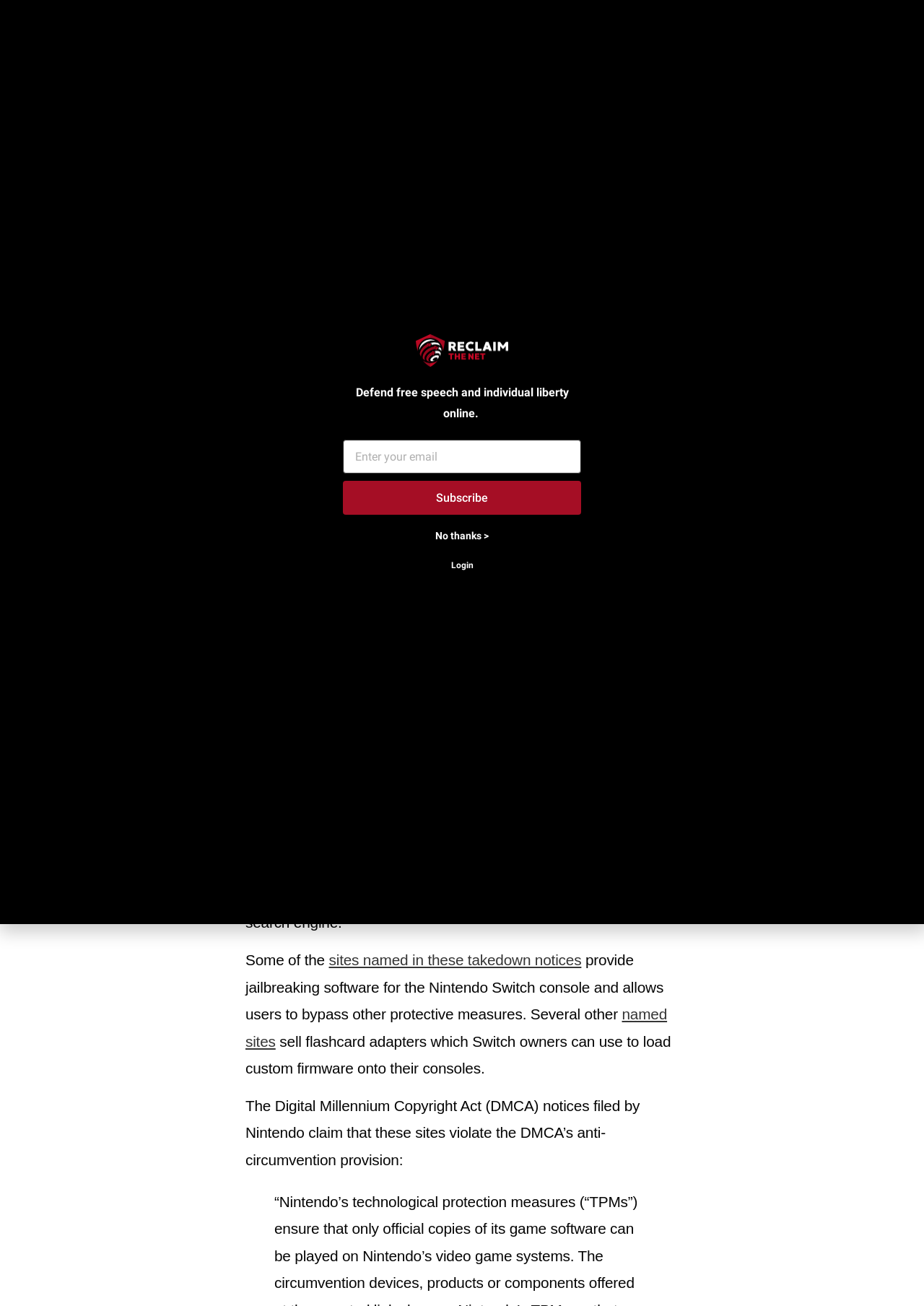Locate the bounding box of the UI element based on this description: "Surveillance". Provide four float numbers between 0 and 1 as [left, top, right, bottom].

[0.42, 0.003, 0.476, 0.015]